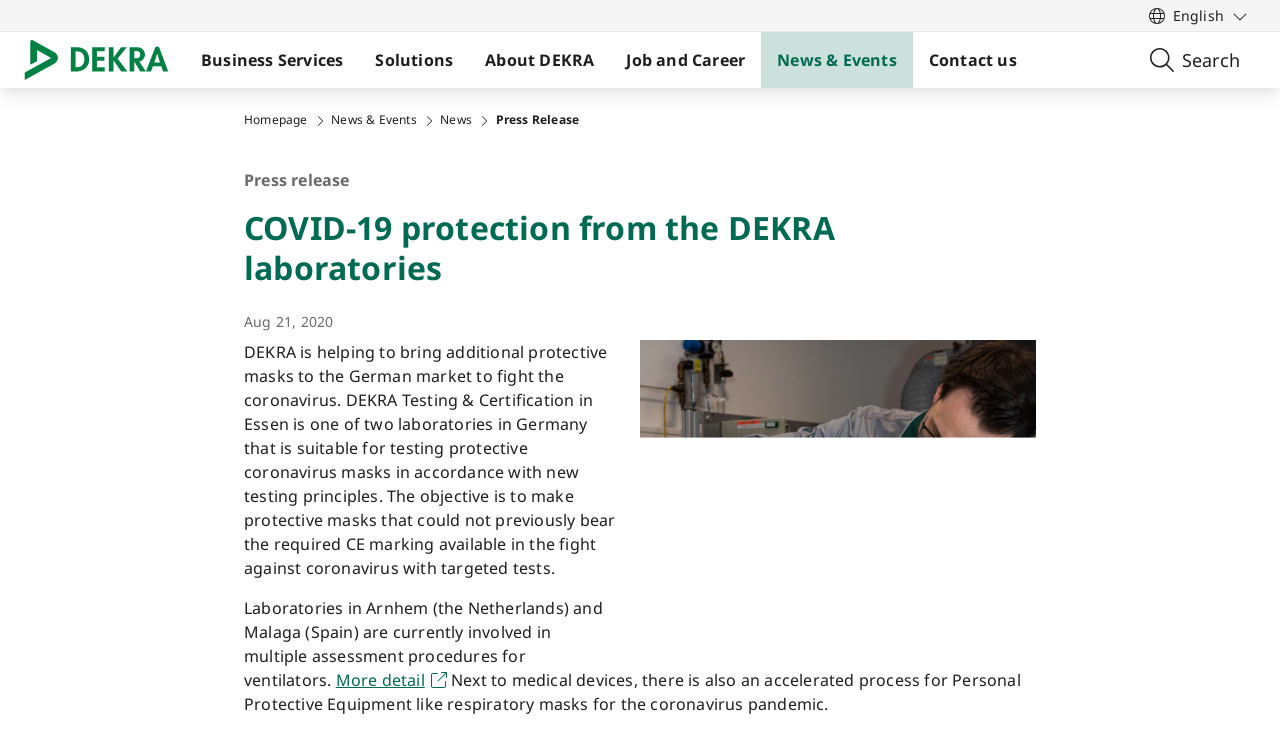Where are the laboratories involved in assessment procedures for ventilators located?
Refer to the image and give a detailed answer to the question.

According to the webpage, the laboratories involved in multiple assessment procedures for ventilators are located in Arnhem, the Netherlands, and Malaga, Spain.